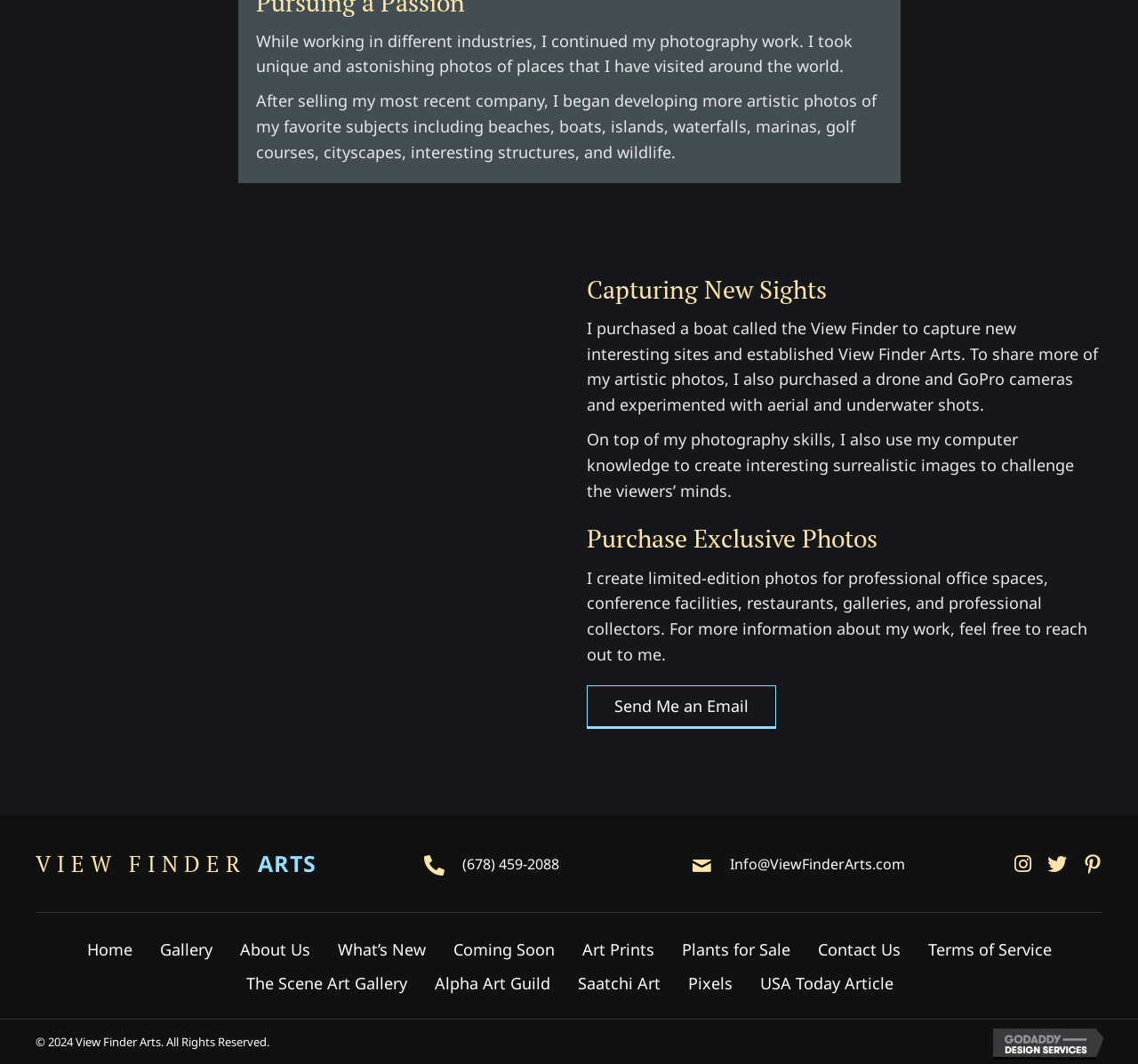Answer the question below using just one word or a short phrase: 
How can you contact the photographer?

Send Me an Email